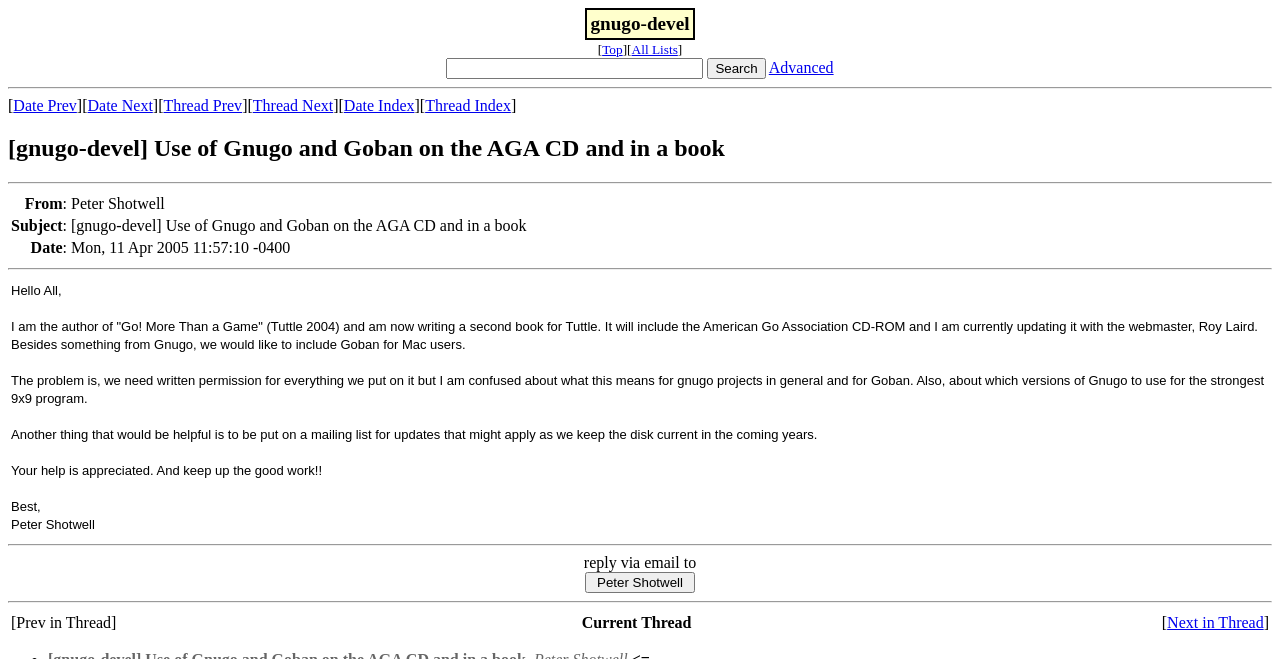What is the author's name?
Analyze the image and deliver a detailed answer to the question.

The author's name is mentioned in the email as 'Peter Shotwell', which is also the sender's name.